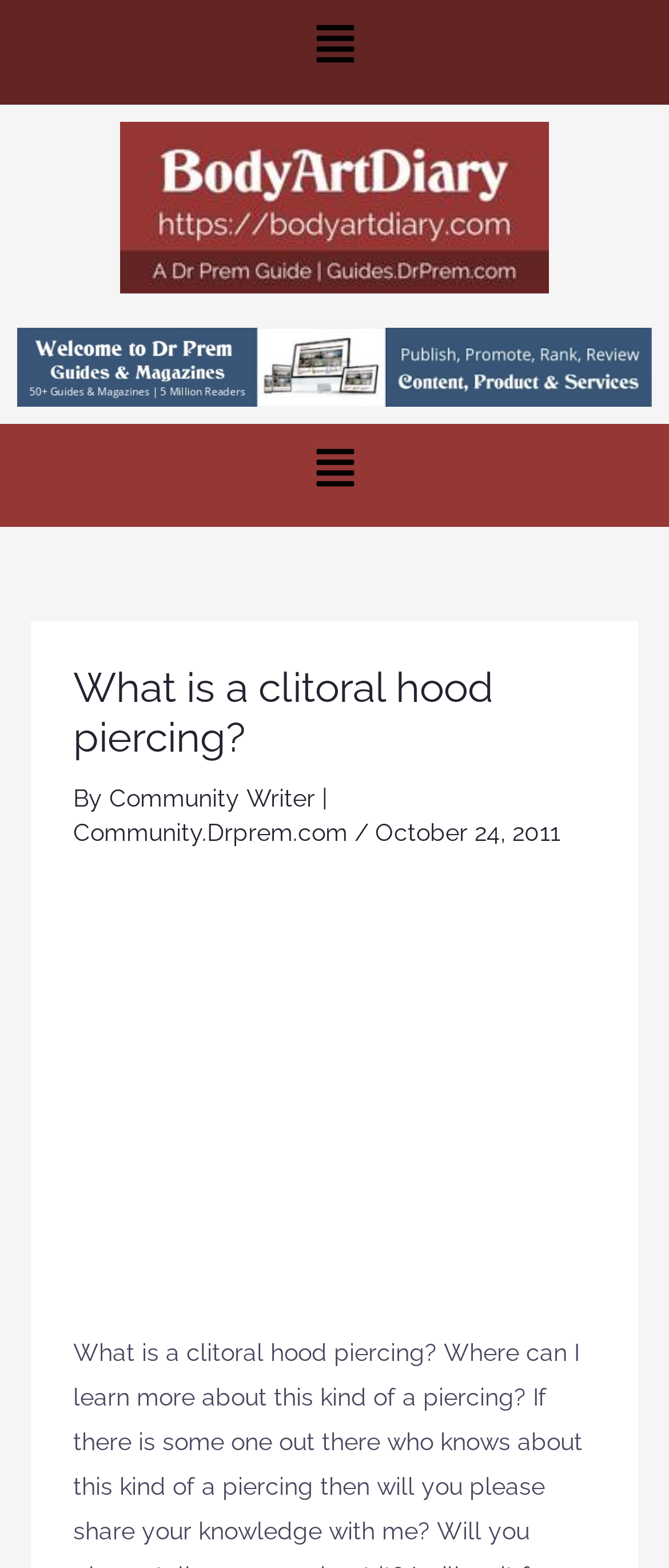Please provide a short answer using a single word or phrase for the question:
What is the website's domain name?

bodyartdiary.com